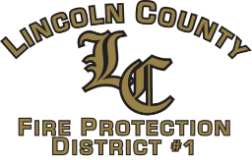What is the purpose of the emblem?
Using the image, elaborate on the answer with as much detail as possible.

The caption states that the emblem symbolizes the commitment and service of the fire protection district to the community, which means it serves as a representation of the district's dedication to safety and emergency response in Lincoln County.